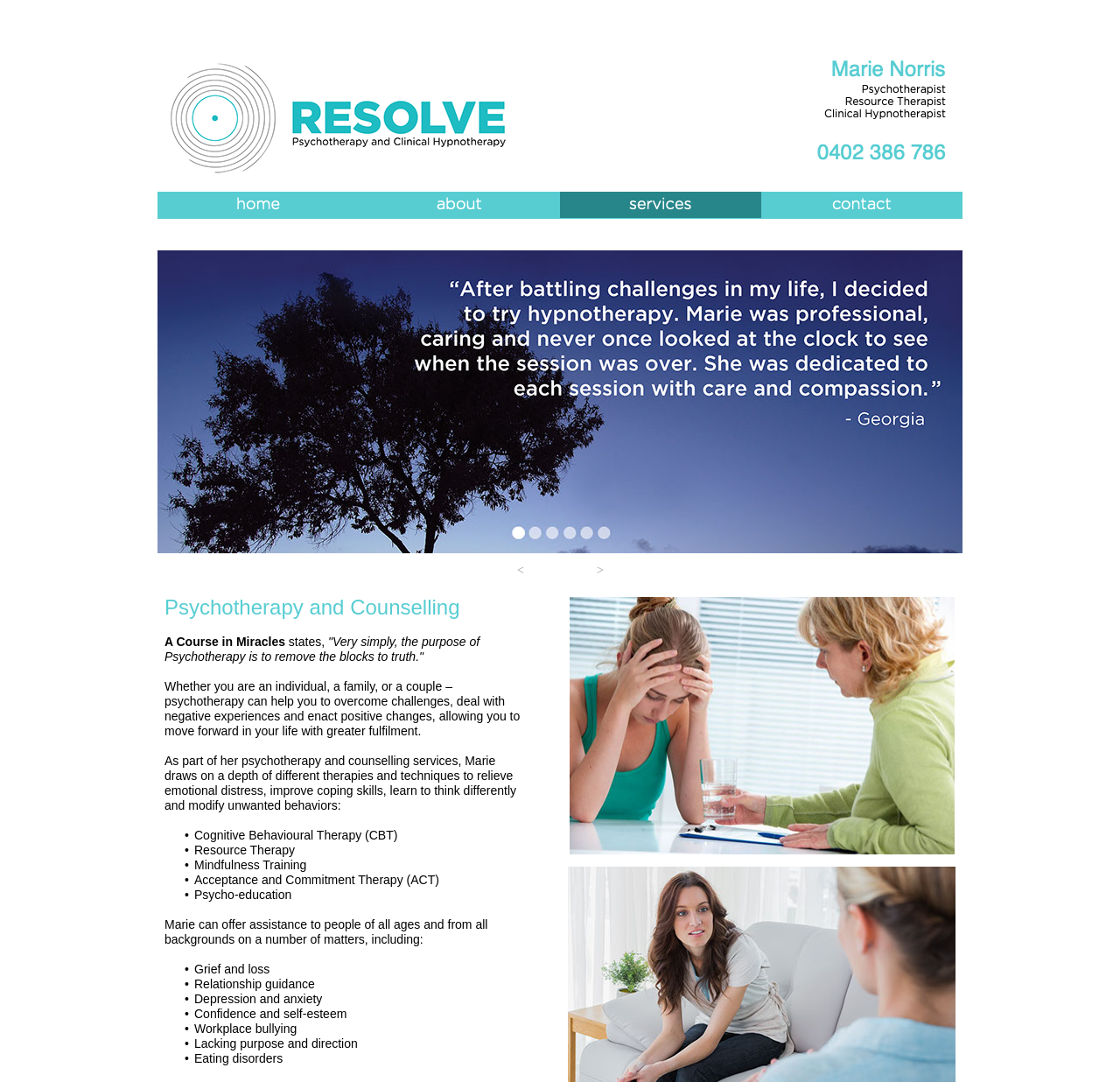Answer the question with a single word or phrase: 
What therapies does Marie draw on?

CBT, Resource Therapy, etc.